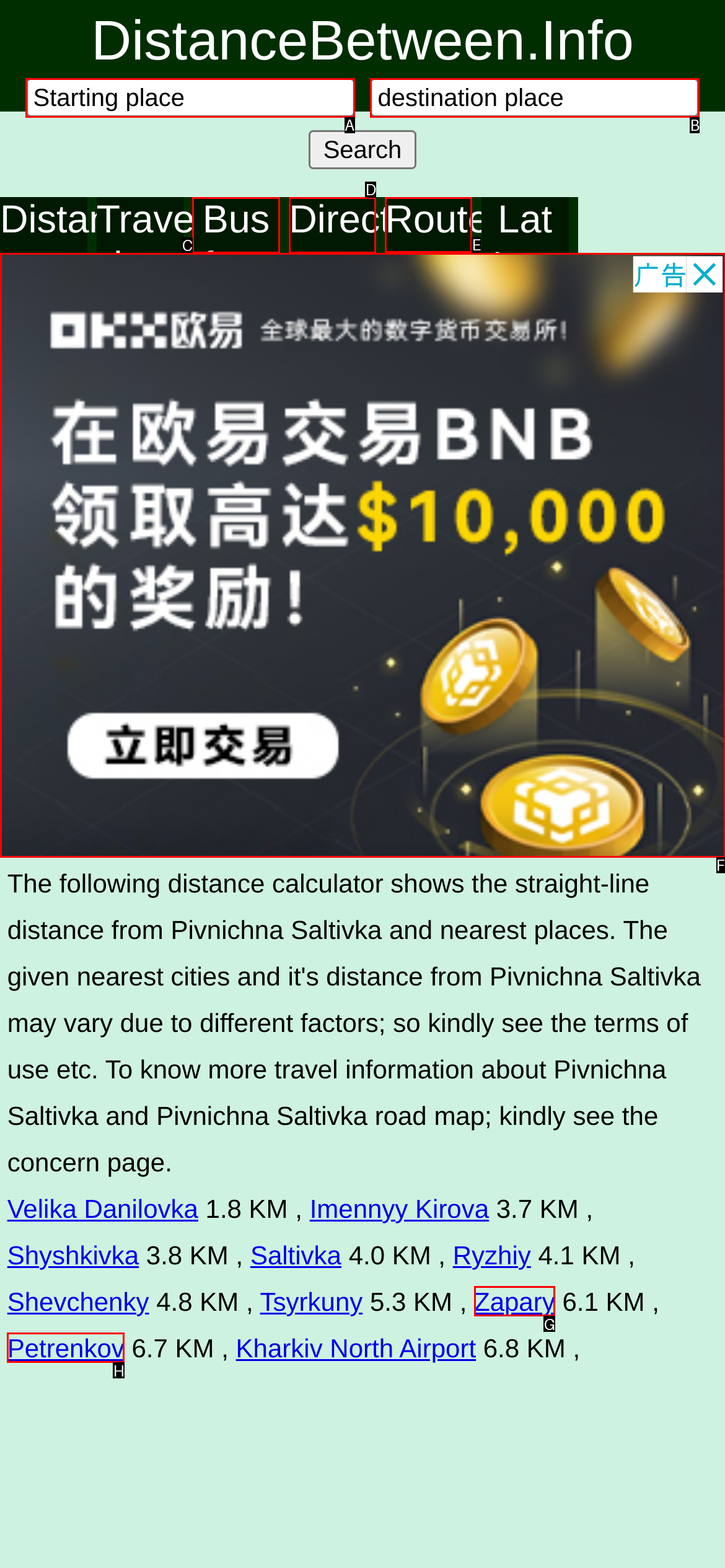Select the HTML element to finish the task: Select the 'Education' link Reply with the letter of the correct option.

None